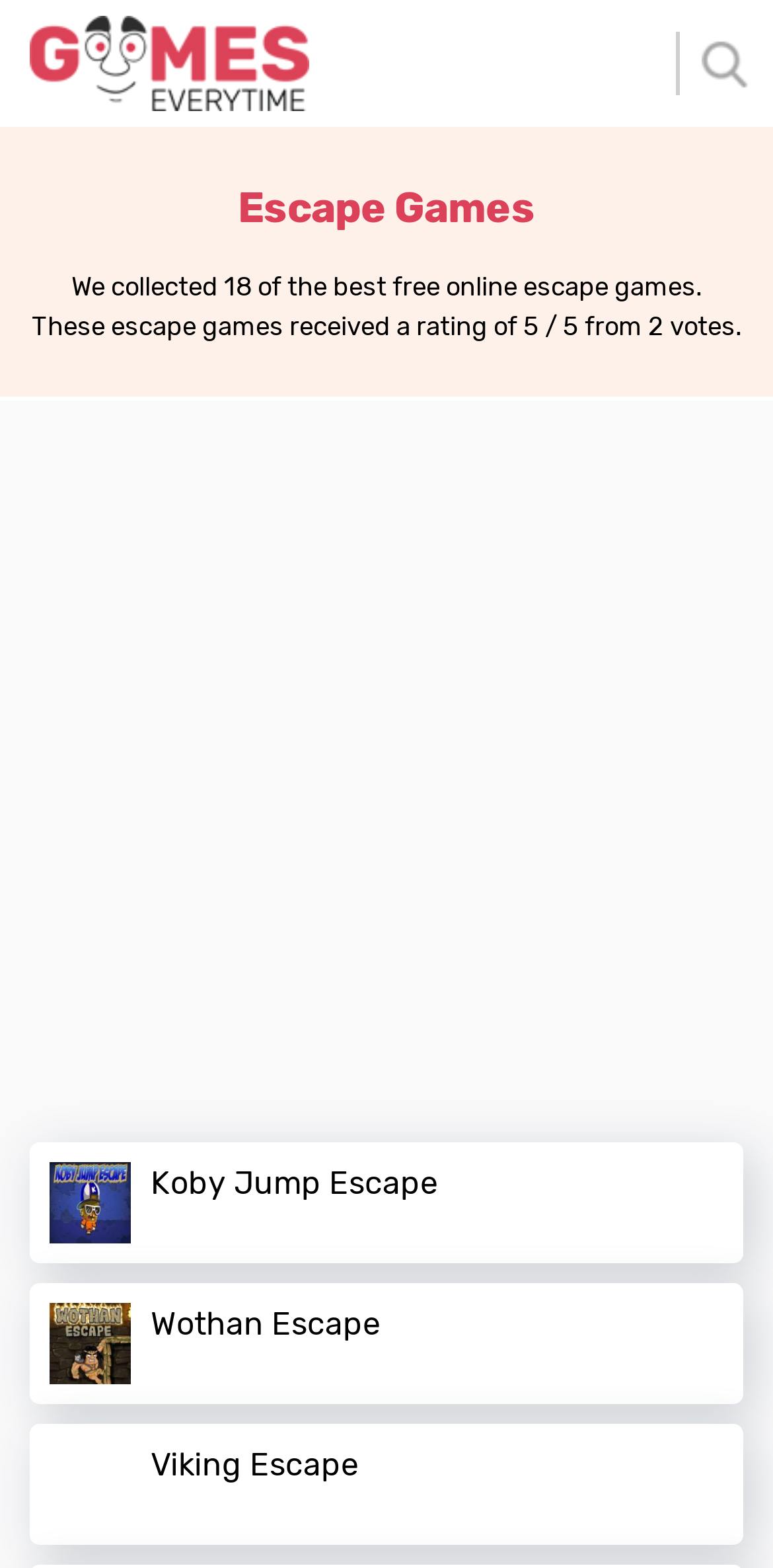What is the name of the first escape game listed?
Could you please answer the question thoroughly and with as much detail as possible?

The image and link elements with the text 'Koby Jump Escape' suggest that it is the first escape game listed on the webpage.